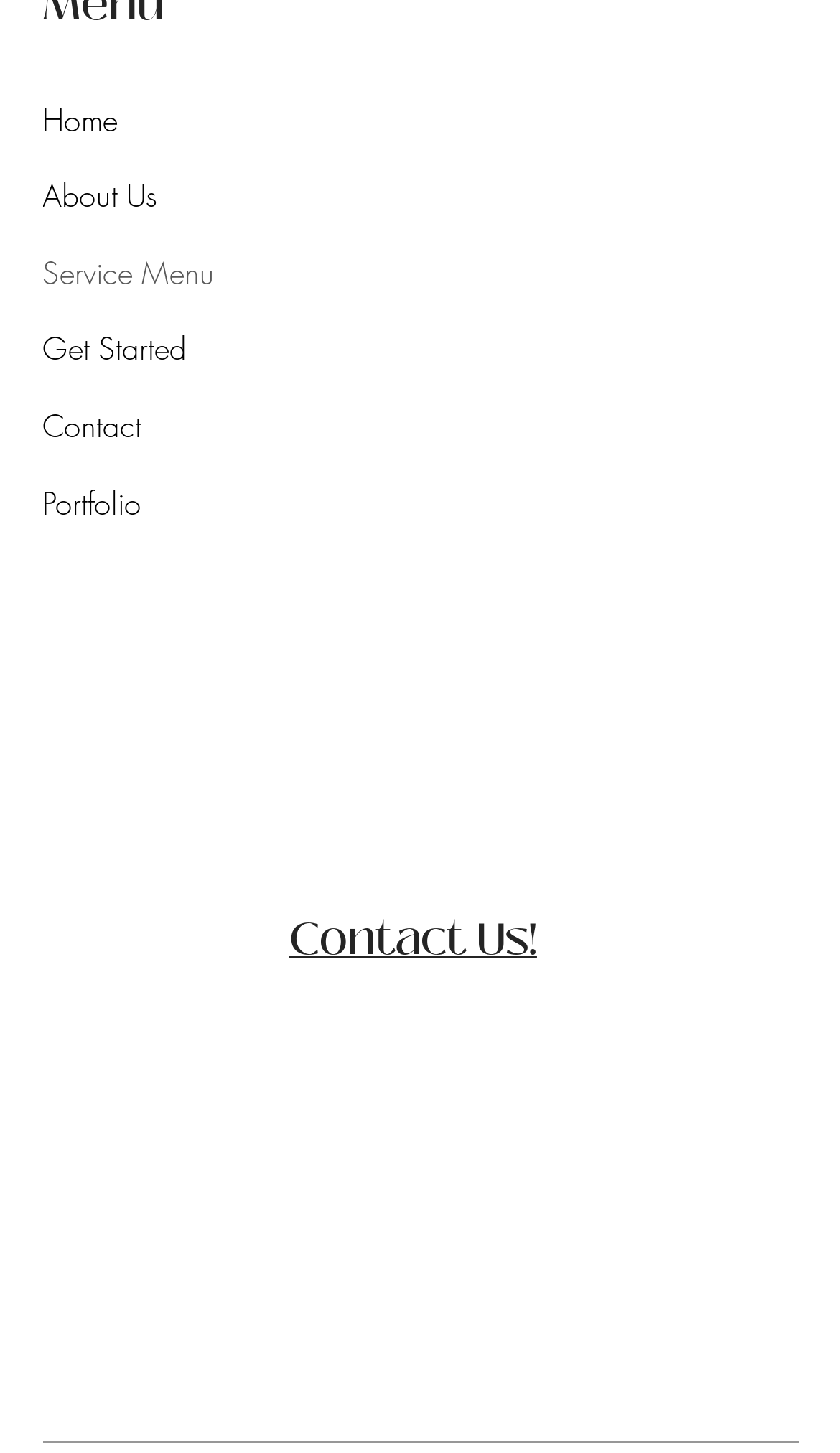Show me the bounding box coordinates of the clickable region to achieve the task as per the instruction: "view portfolio".

[0.05, 0.32, 0.49, 0.372]